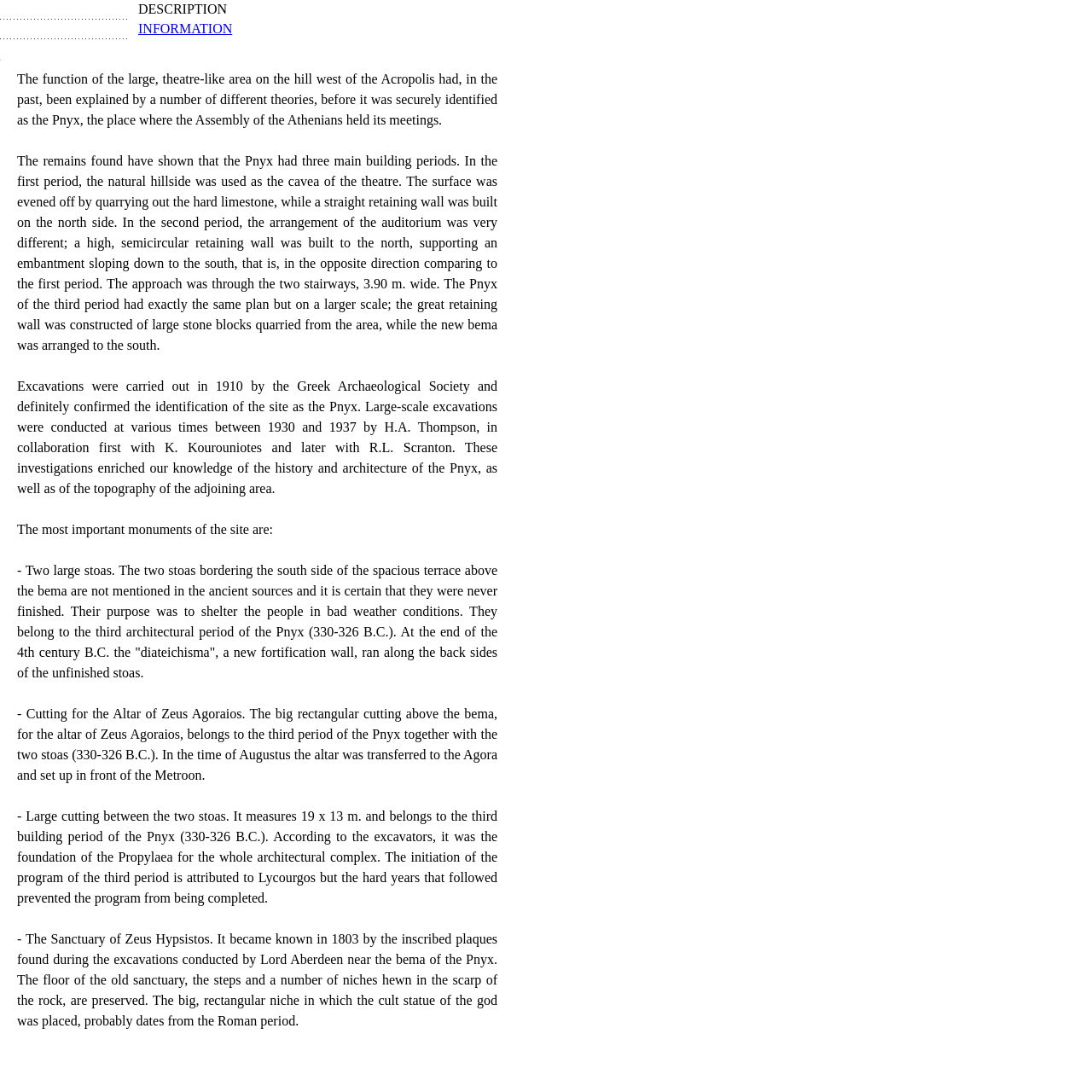Given the element description, predict the bounding box coordinates in the format (top-left x, top-left y, bottom-right x, bottom-right y). Make sure all values are between 0 and 1. Here is the element description: INFORMATION

[0.127, 0.02, 0.213, 0.033]